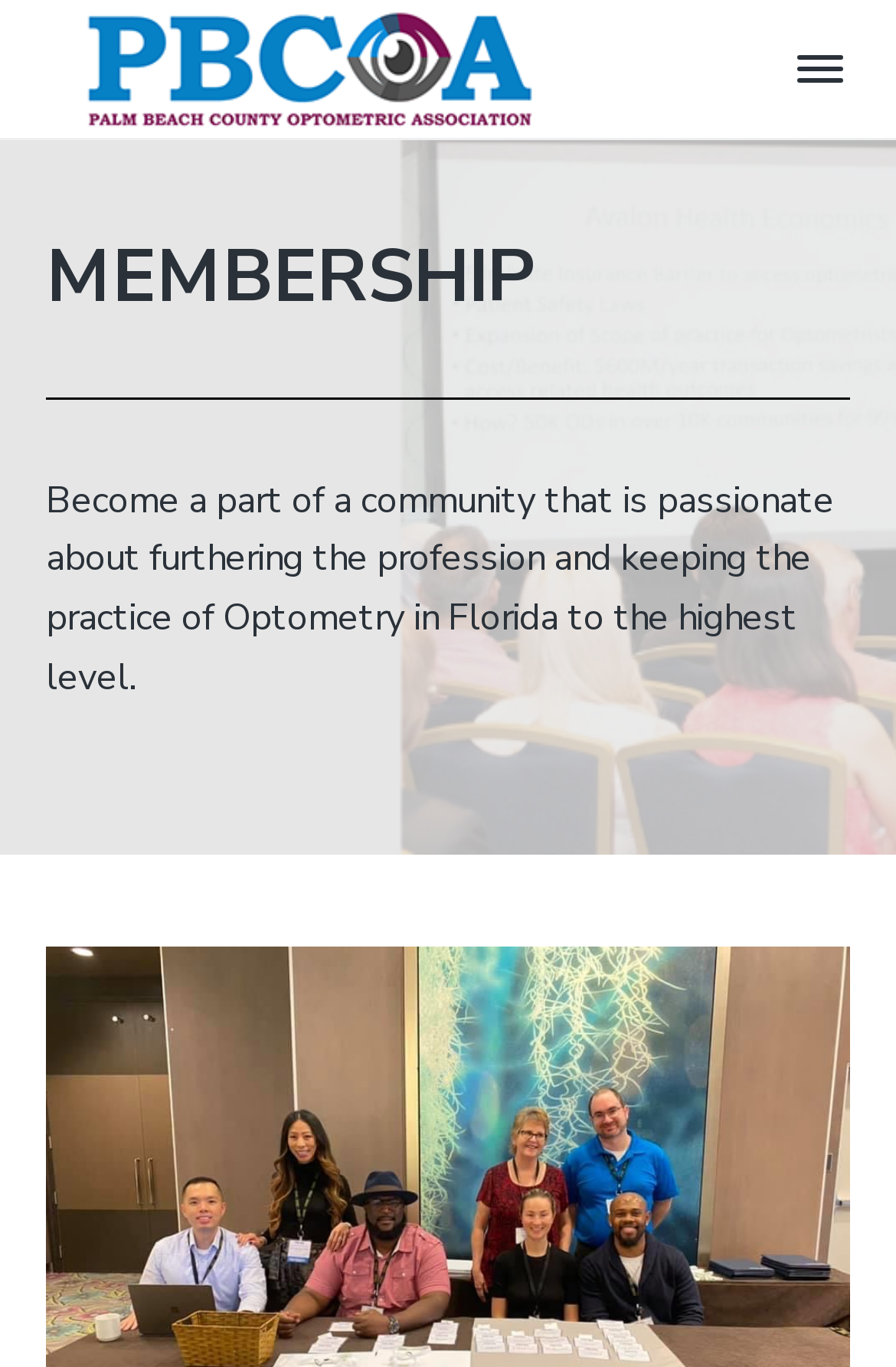Provide your answer in one word or a succinct phrase for the question: 
What is the name of the organization?

Palm Beach County Optometric Association